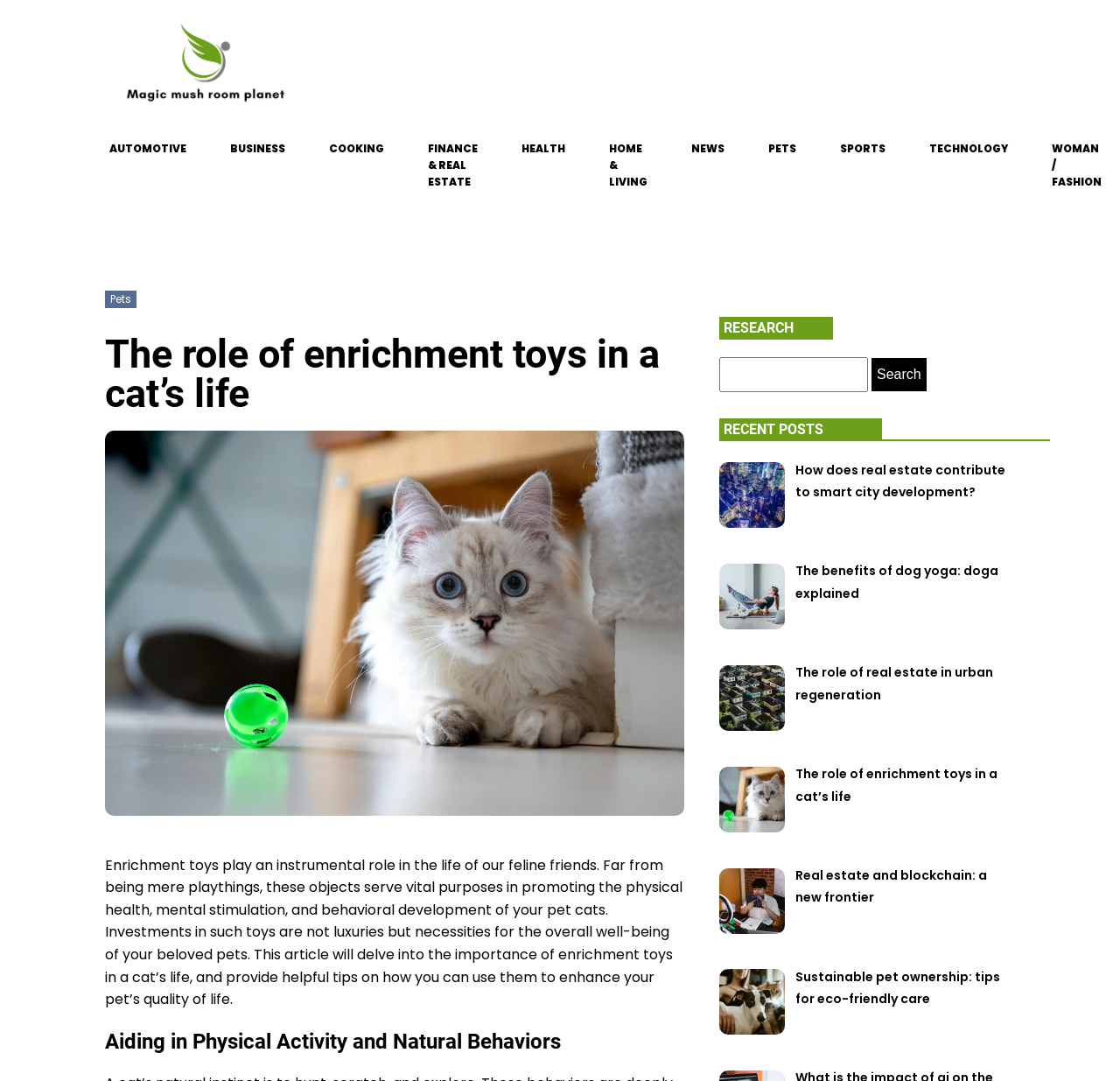Can you find and generate the webpage's heading?

The role of enrichment toys in a cat’s life